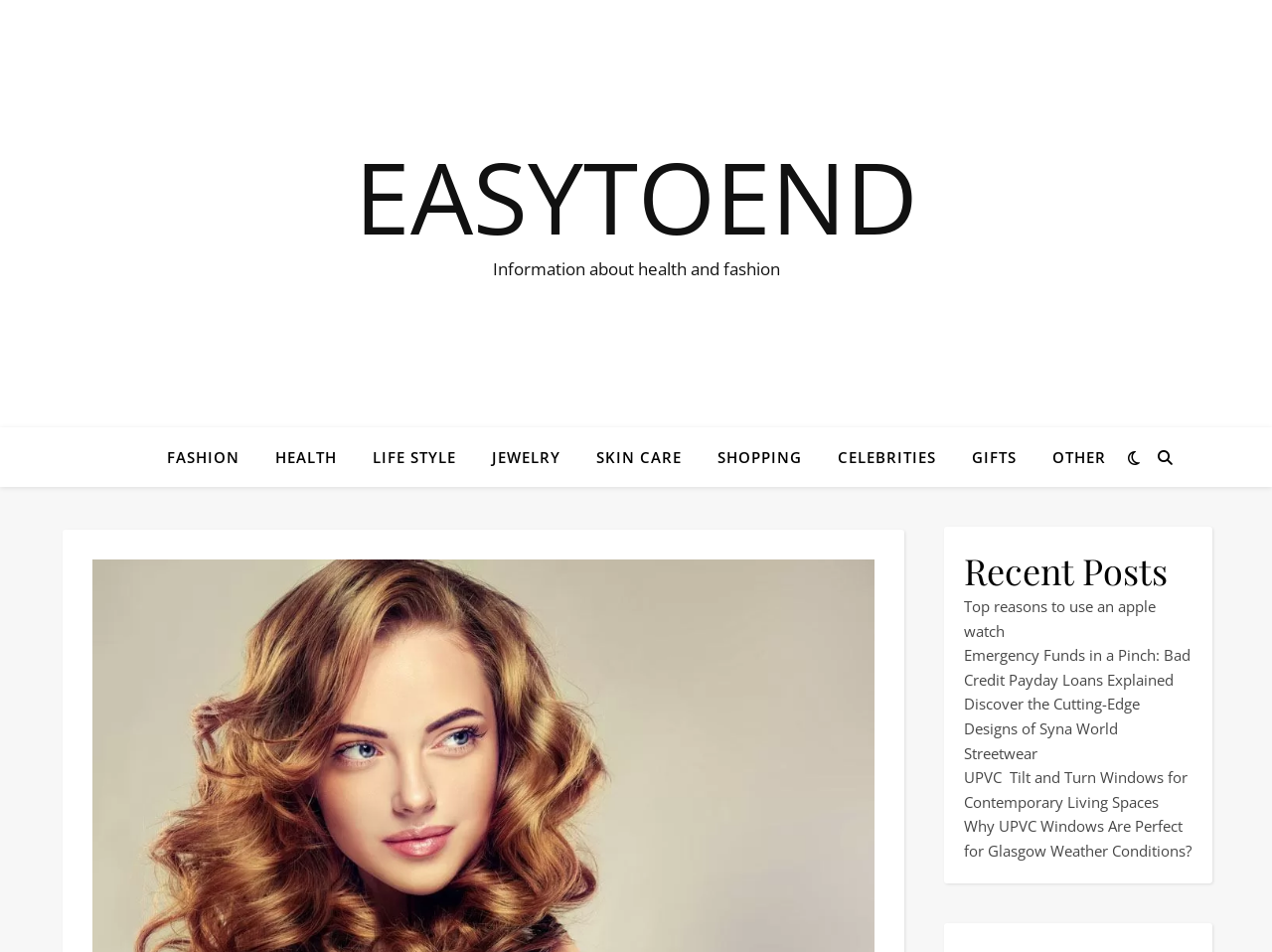Please use the details from the image to answer the following question comprehensively:
How many categories are listed?

I counted the number of links in the layout table, starting from 'FASHION' to 'OTHER', and found 9 categories.